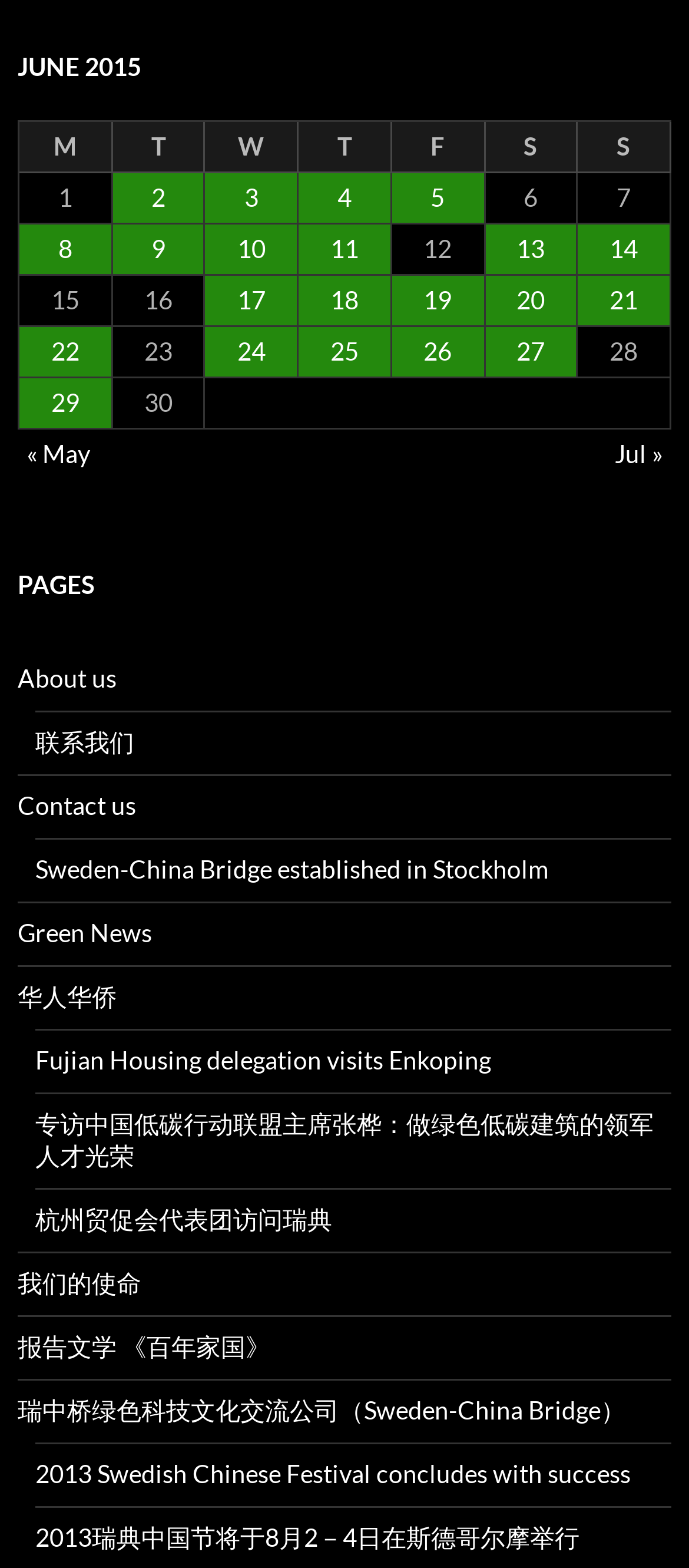How many links are listed under the 'PAGES' category?
Please craft a detailed and exhaustive response to the question.

There are 6 links listed under the 'PAGES' category, including 'About us', '联系我们', 'Contact us', 'Green News', '华人华侨', and 'Sweden-China Bridge established in Stockholm'.